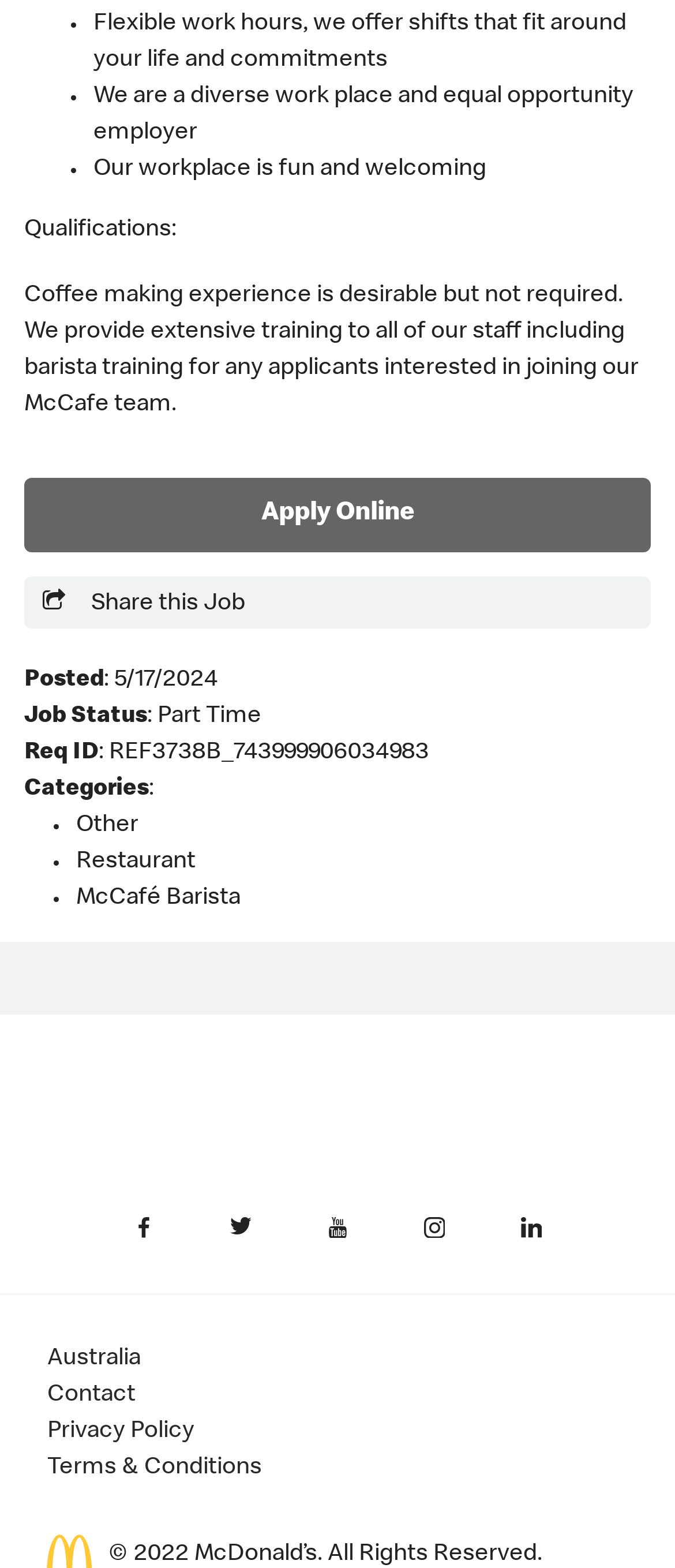Find the bounding box coordinates of the element to click in order to complete the given instruction: "Apply for the job."

[0.036, 0.305, 0.964, 0.352]